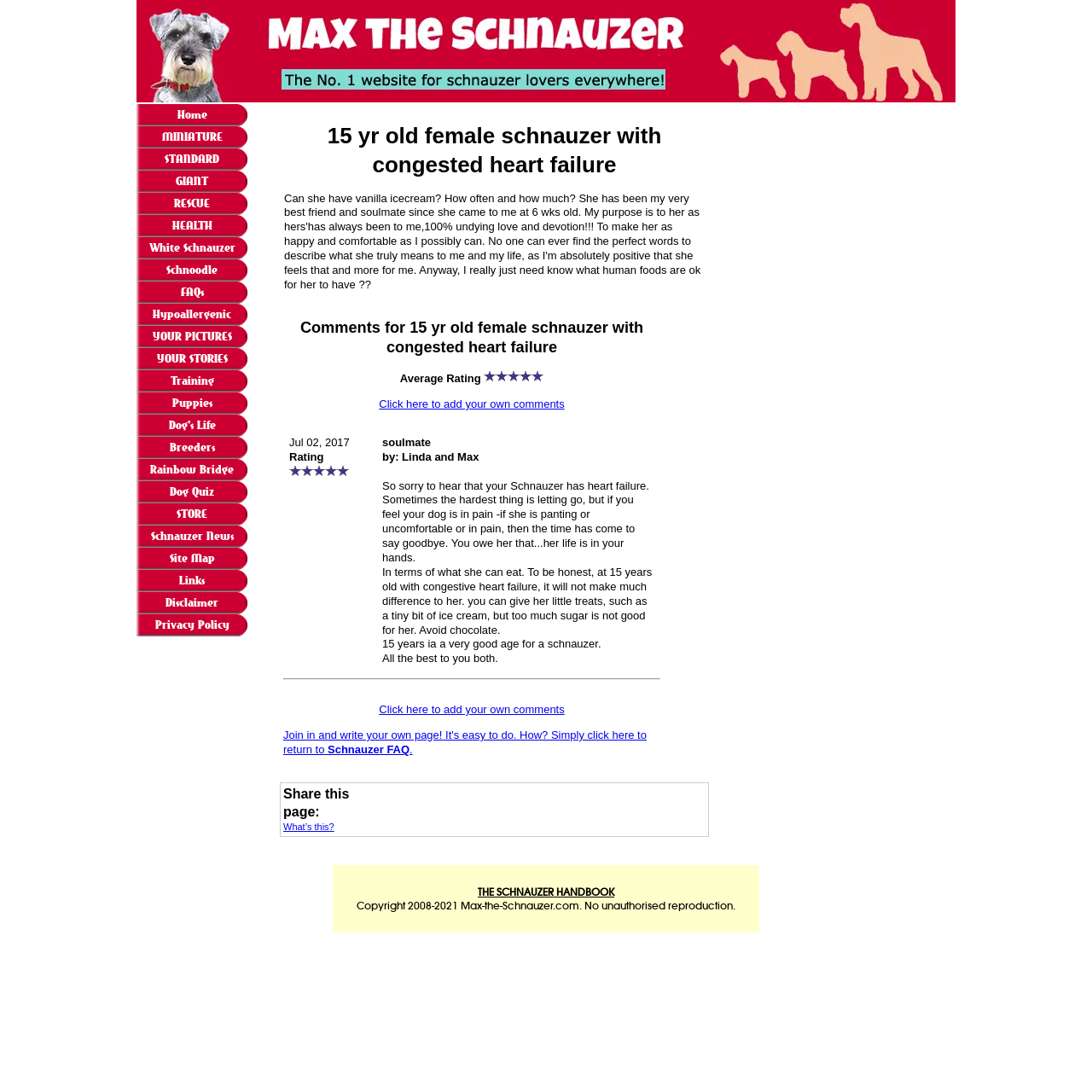Provide the bounding box coordinates of the section that needs to be clicked to accomplish the following instruction: "Read a comment from Linda and Max."

[0.349, 0.398, 0.6, 0.611]